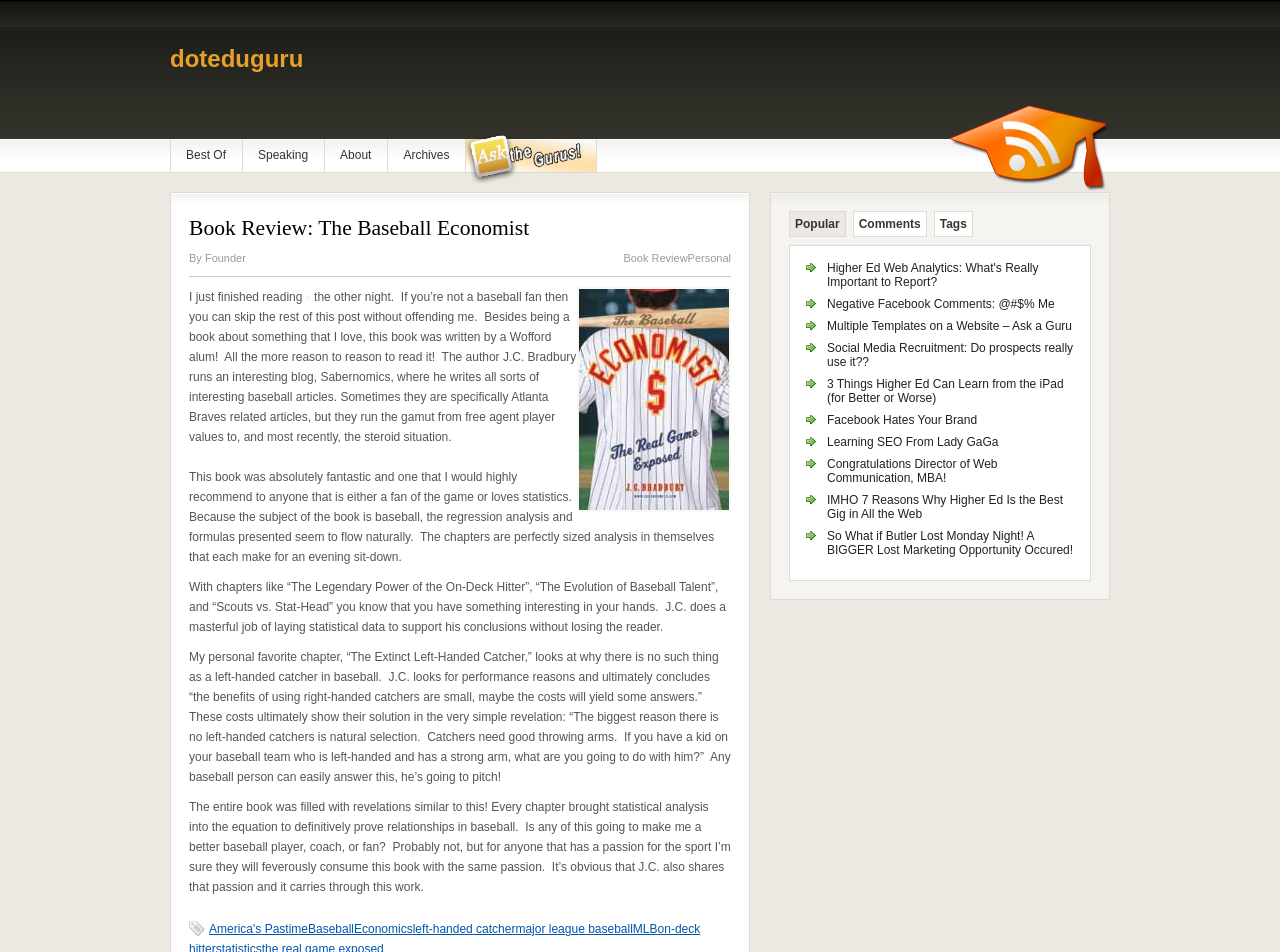Using the webpage screenshot and the element description left-handed catcher, determine the bounding box coordinates. Specify the coordinates in the format (top-left x, top-left y, bottom-right x, bottom-right y) with values ranging from 0 to 1.

[0.322, 0.968, 0.403, 0.983]